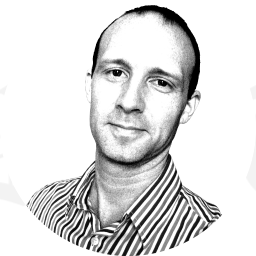What is the shape of the image cropping?
Please provide a comprehensive answer based on the contents of the image.

The image is cropped in a circular shape, which draws attention to the subject's facial features and demeanor, contributing to a professional and engaging presentation.